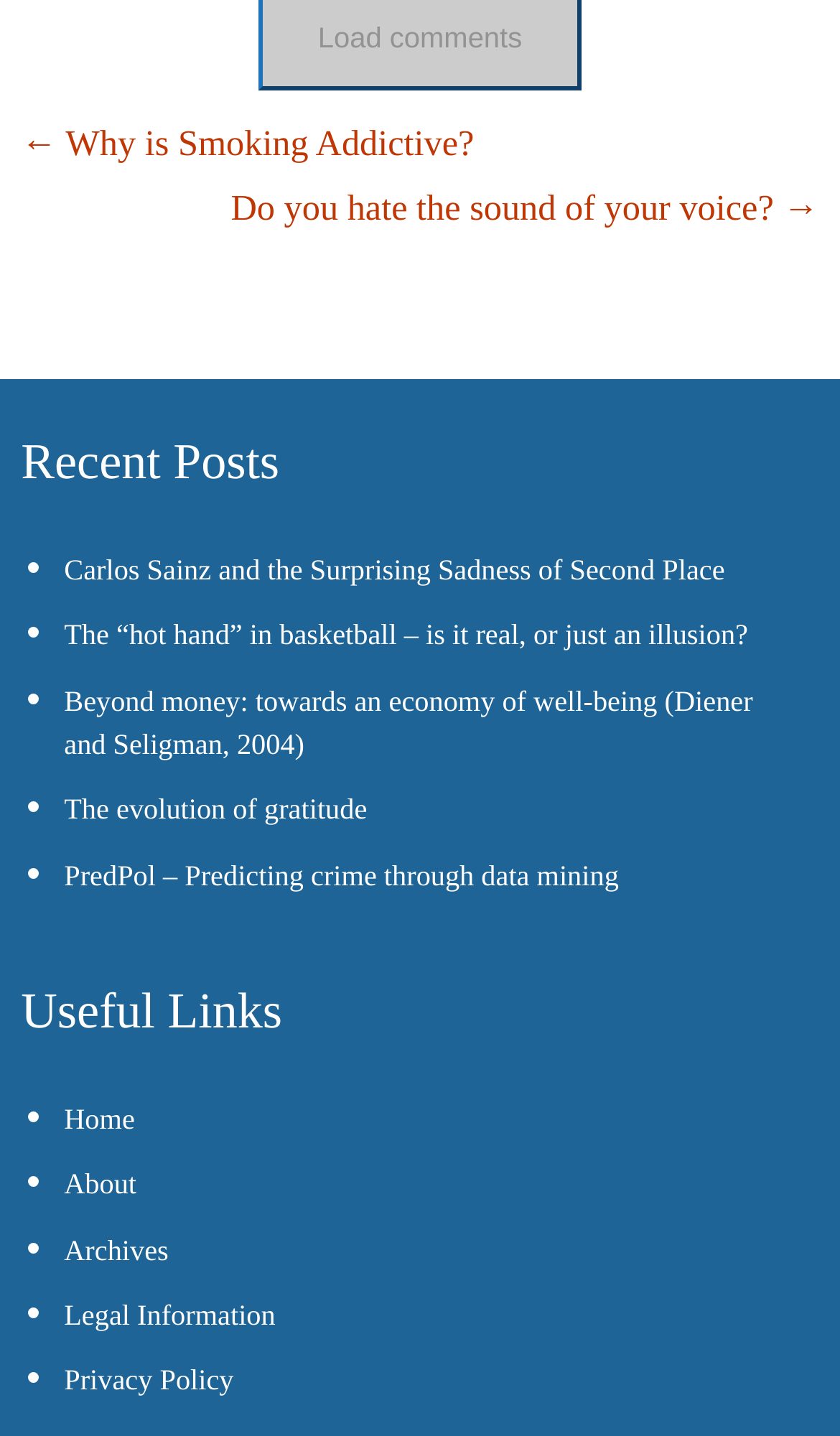Pinpoint the bounding box coordinates of the area that should be clicked to complete the following instruction: "Check the archives". The coordinates must be given as four float numbers between 0 and 1, i.e., [left, top, right, bottom].

[0.076, 0.859, 0.201, 0.881]